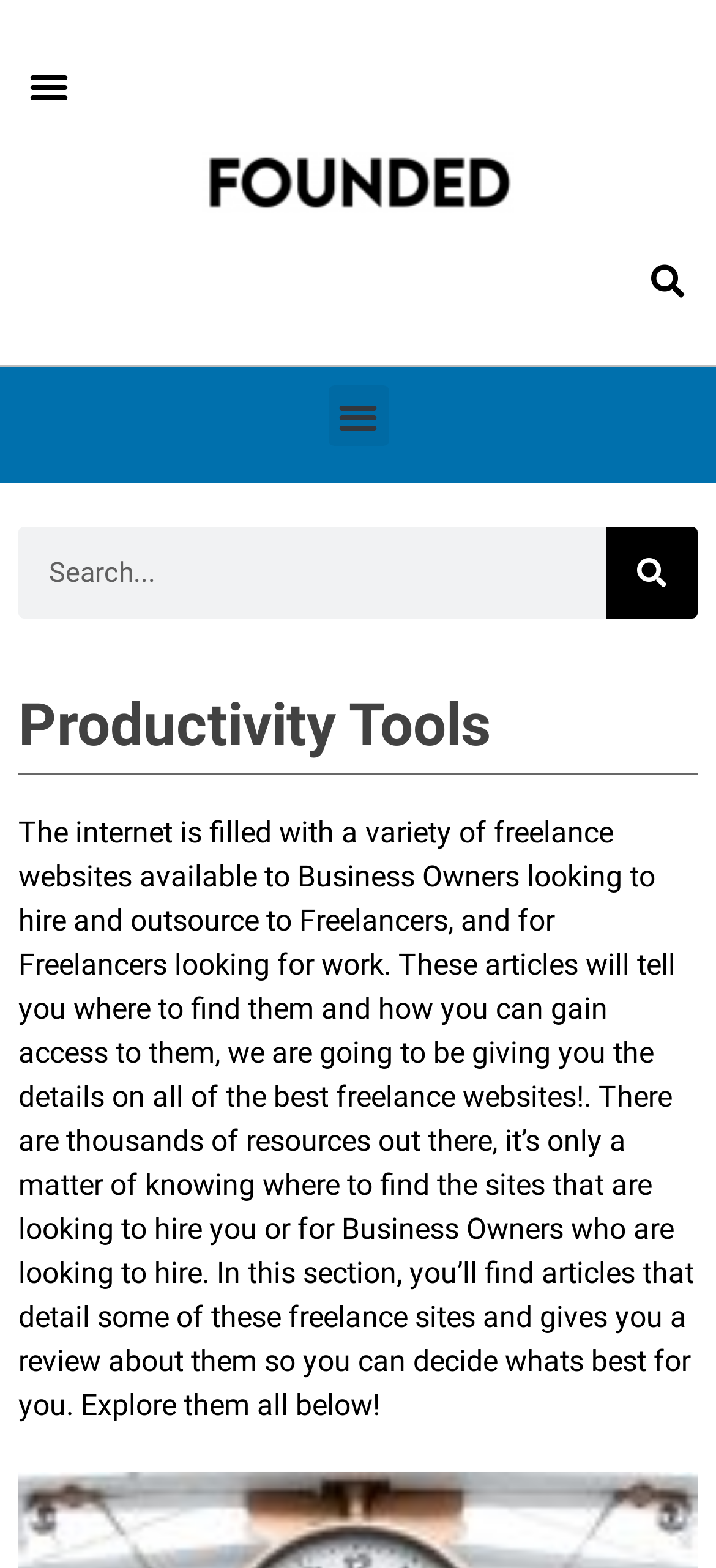From the webpage screenshot, predict the bounding box of the UI element that matches this description: "alt="logo_founded" title="logo_founded"".

[0.282, 0.097, 0.718, 0.136]